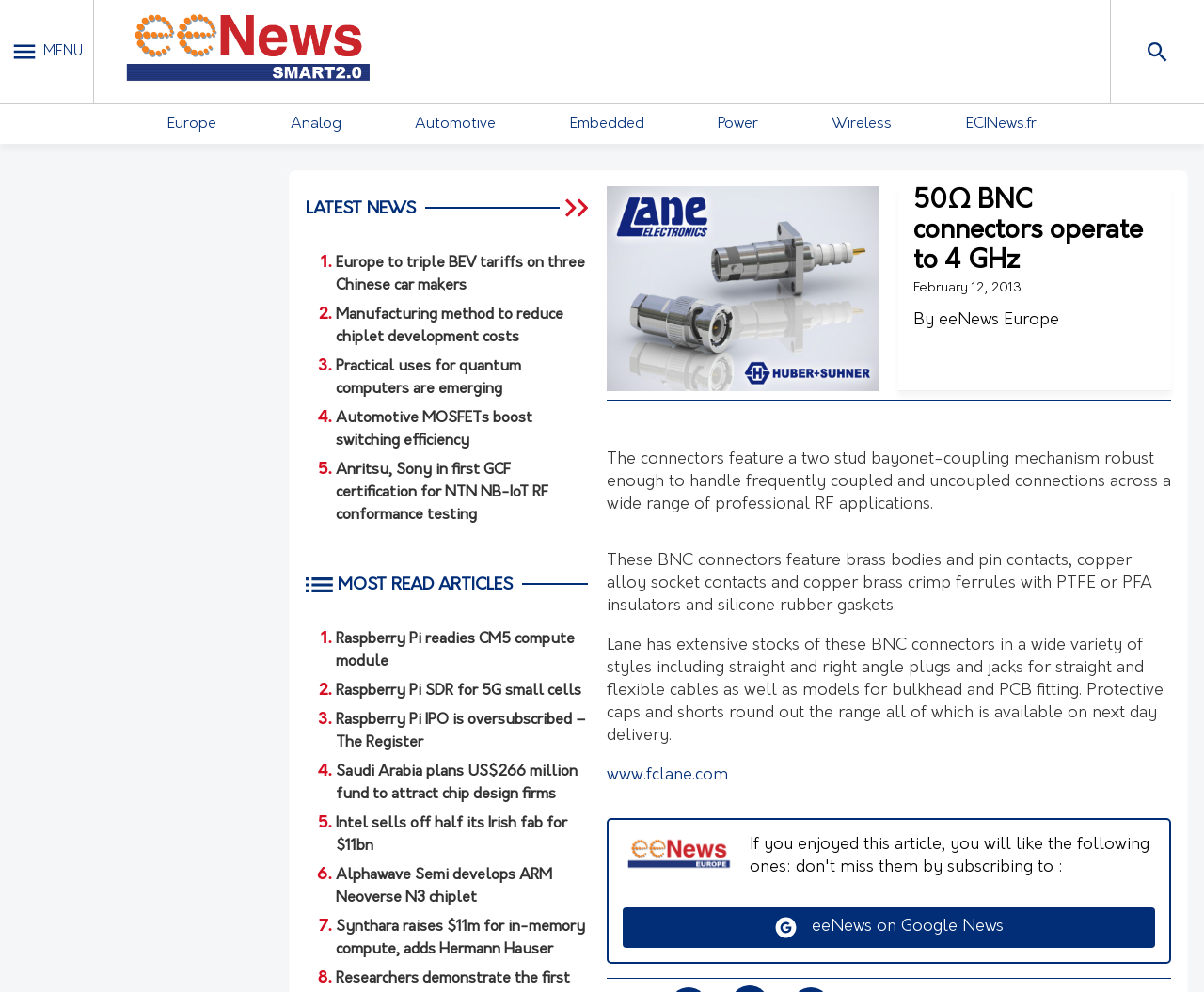Please locate the bounding box coordinates of the element that needs to be clicked to achieve the following instruction: "Go to Europe". The coordinates should be four float numbers between 0 and 1, i.e., [left, top, right, bottom].

[0.139, 0.118, 0.18, 0.133]